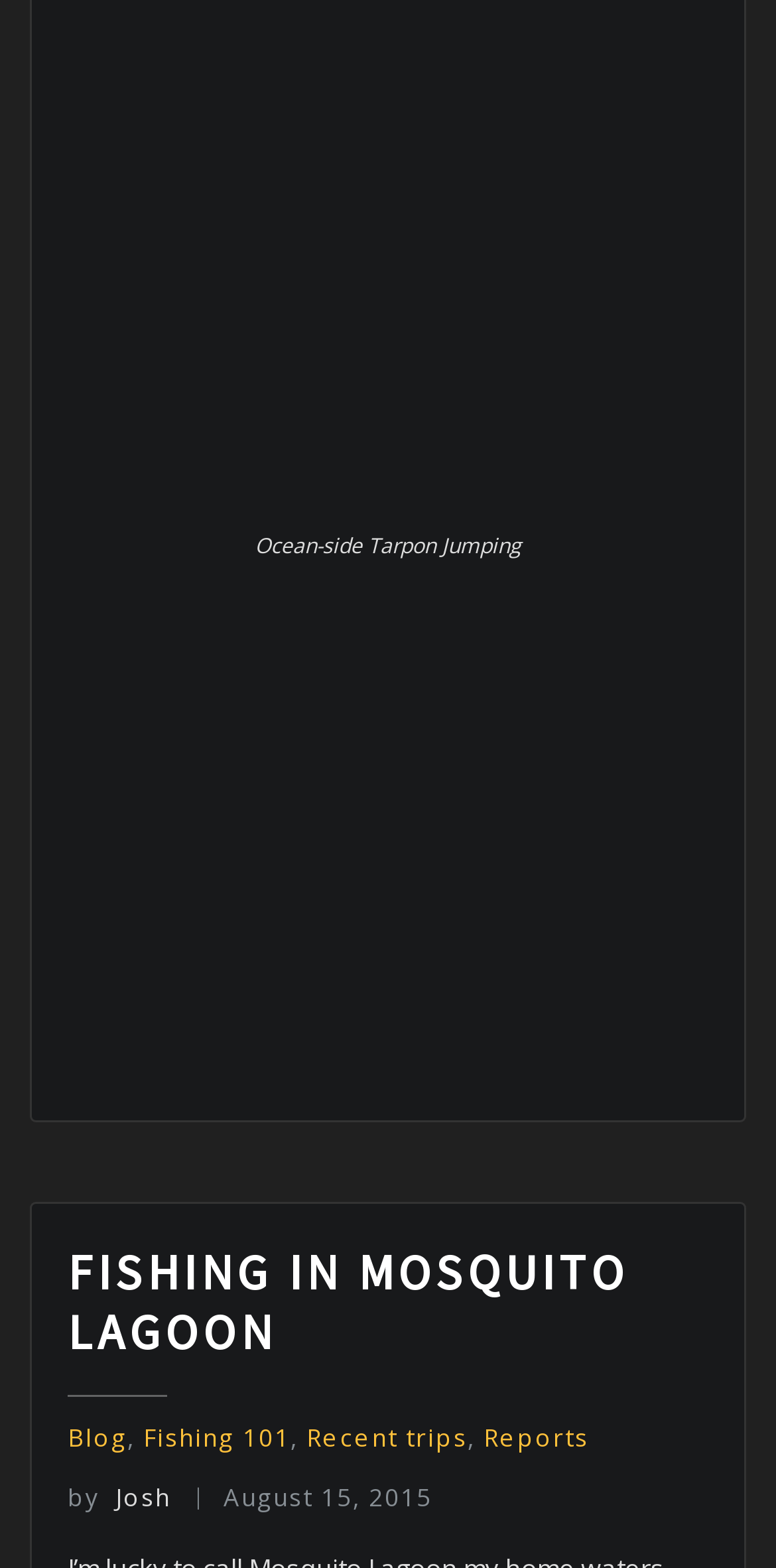Where is the fishing trip taking place?
Refer to the image and provide a concise answer in one word or phrase.

Mosquito Lagoon